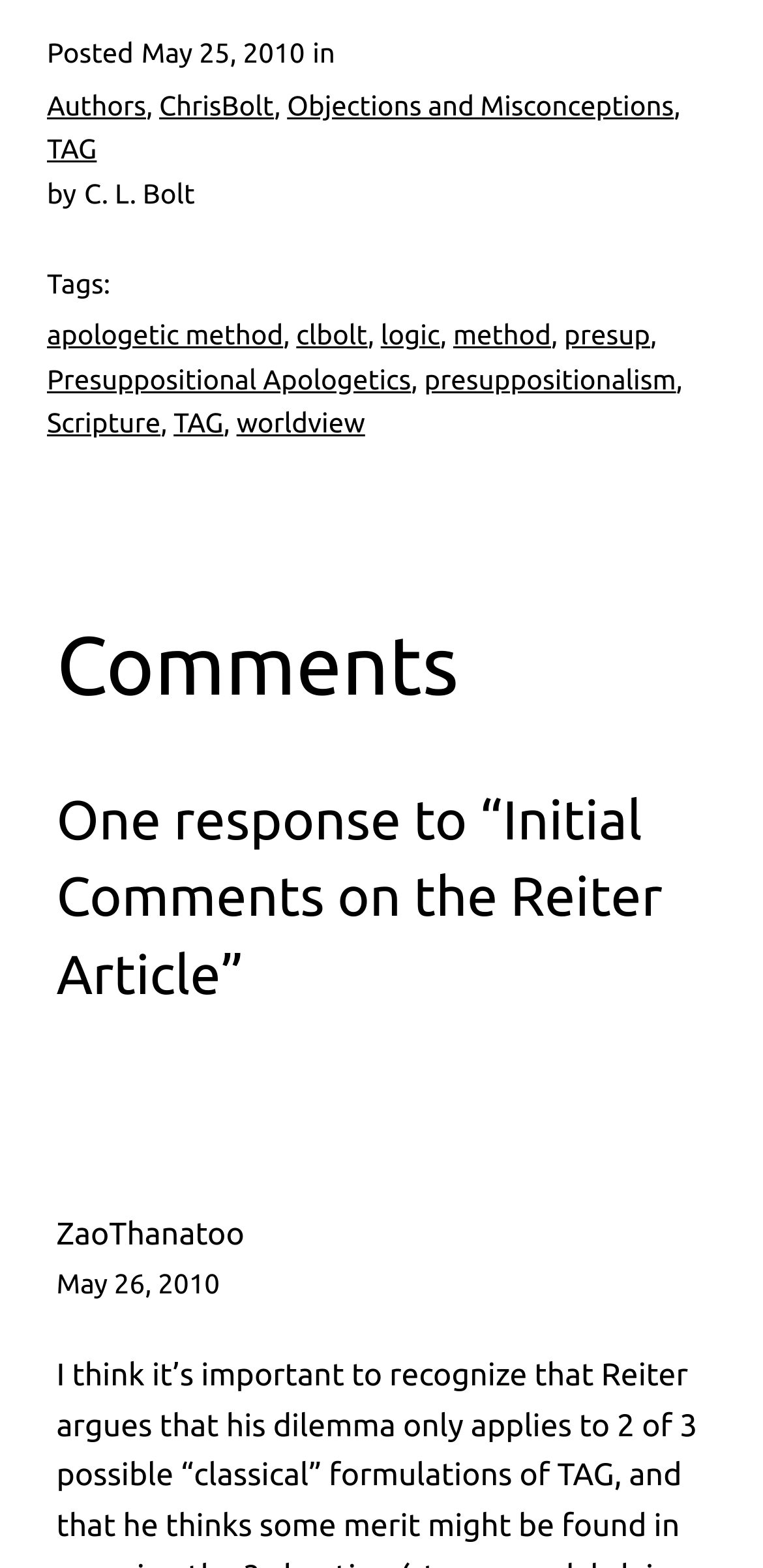Provide the bounding box coordinates of the HTML element described by the text: "Leave a comment".

None